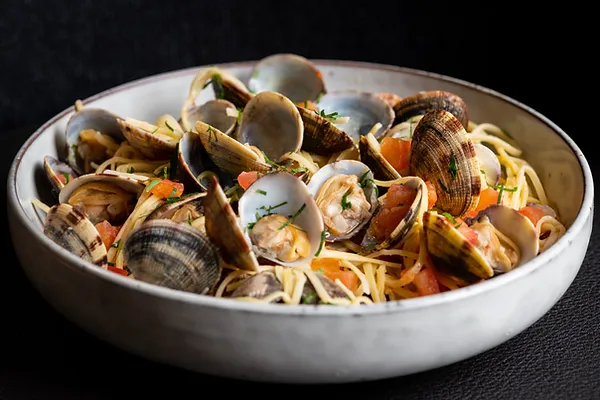What is the color of the backdrop?
Give a single word or phrase answer based on the content of the image.

Dark